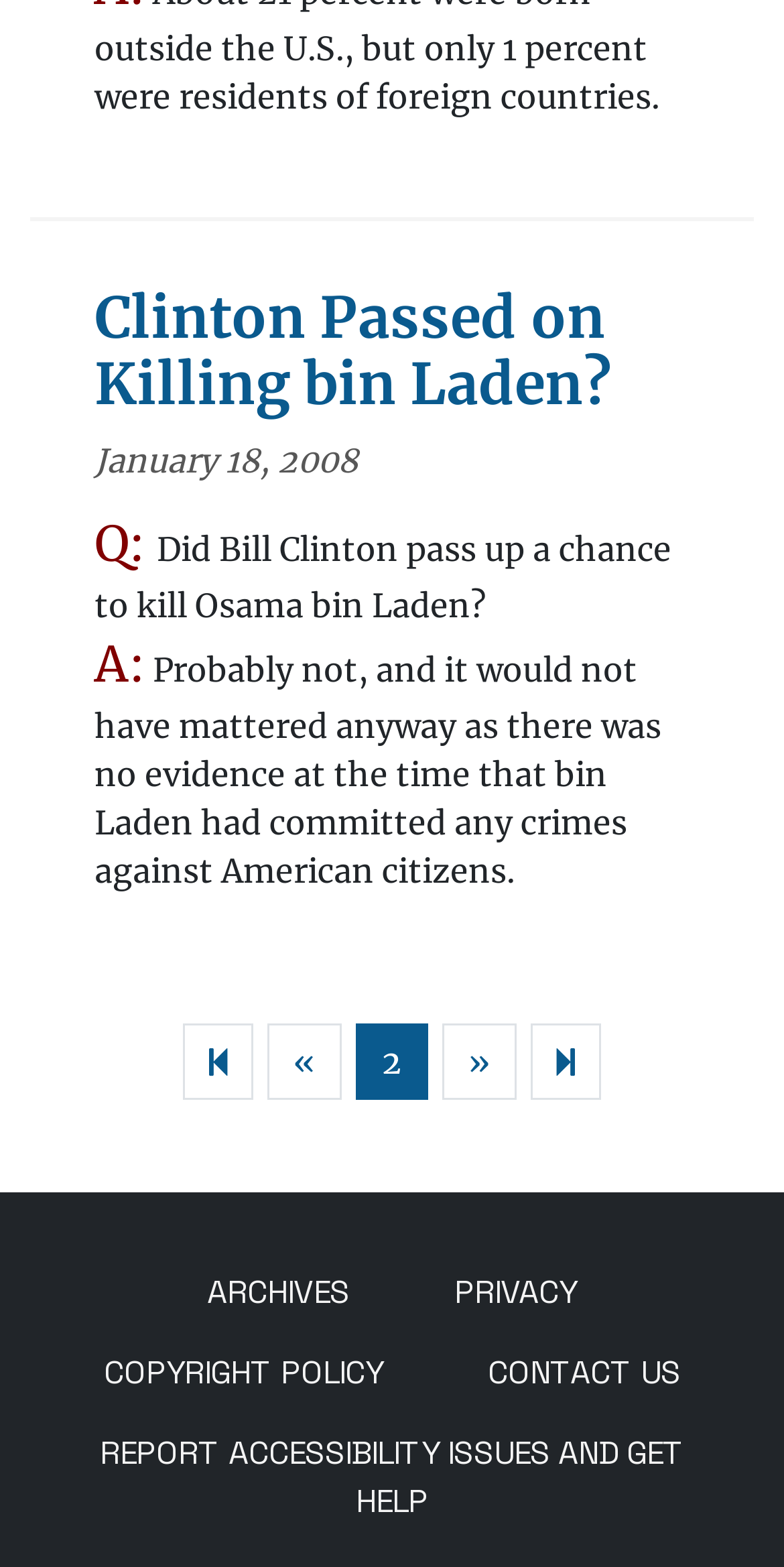What is the date of the article?
Kindly answer the question with as much detail as you can.

I found the date of the article by looking at the static text element 'January 18, 2008' which is located below the heading 'Clinton Passed on Killing bin Laden?'.